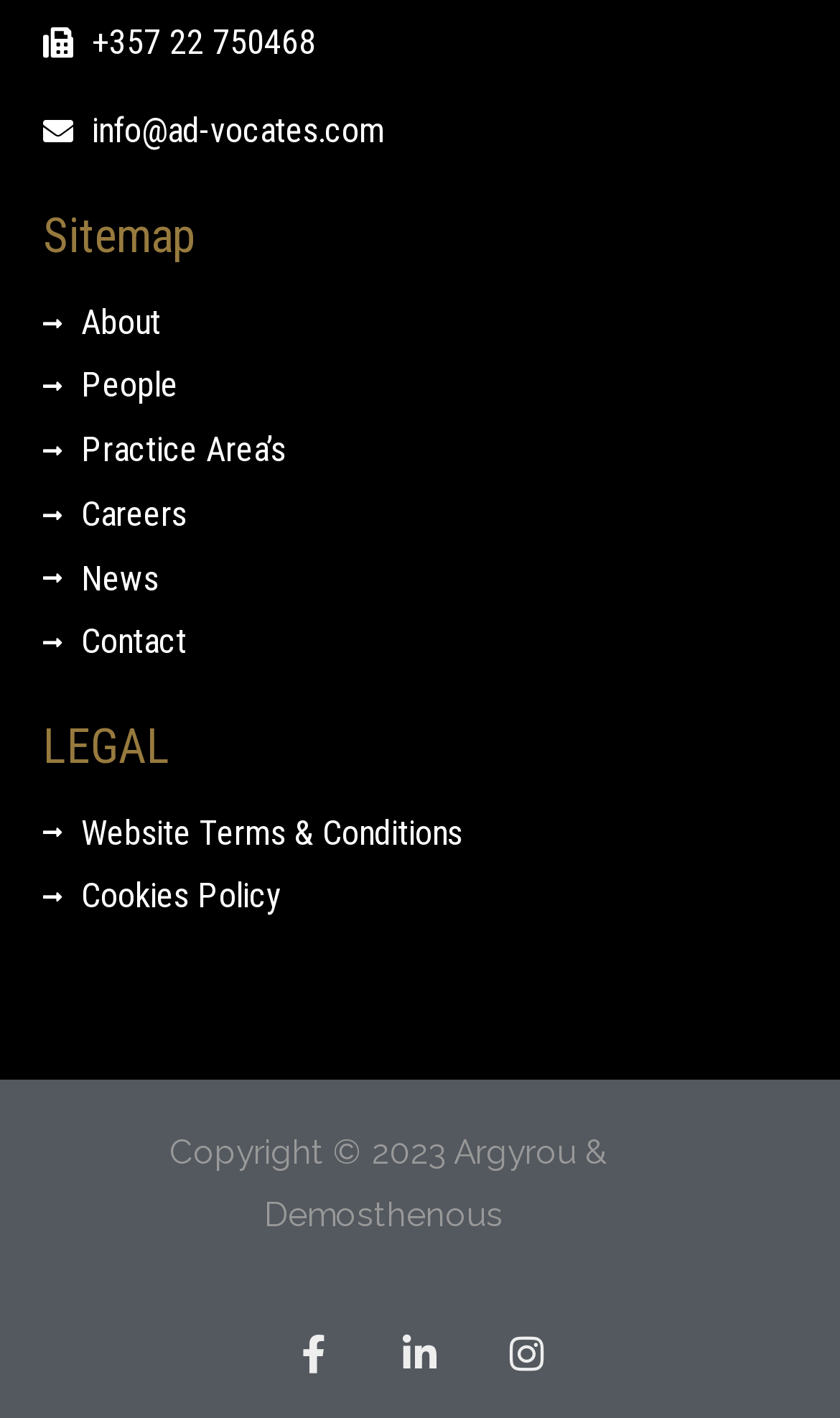From the given element description: "Practice Area’s", find the bounding box for the UI element. Provide the coordinates as four float numbers between 0 and 1, in the order [left, top, right, bottom].

[0.051, 0.295, 0.949, 0.34]